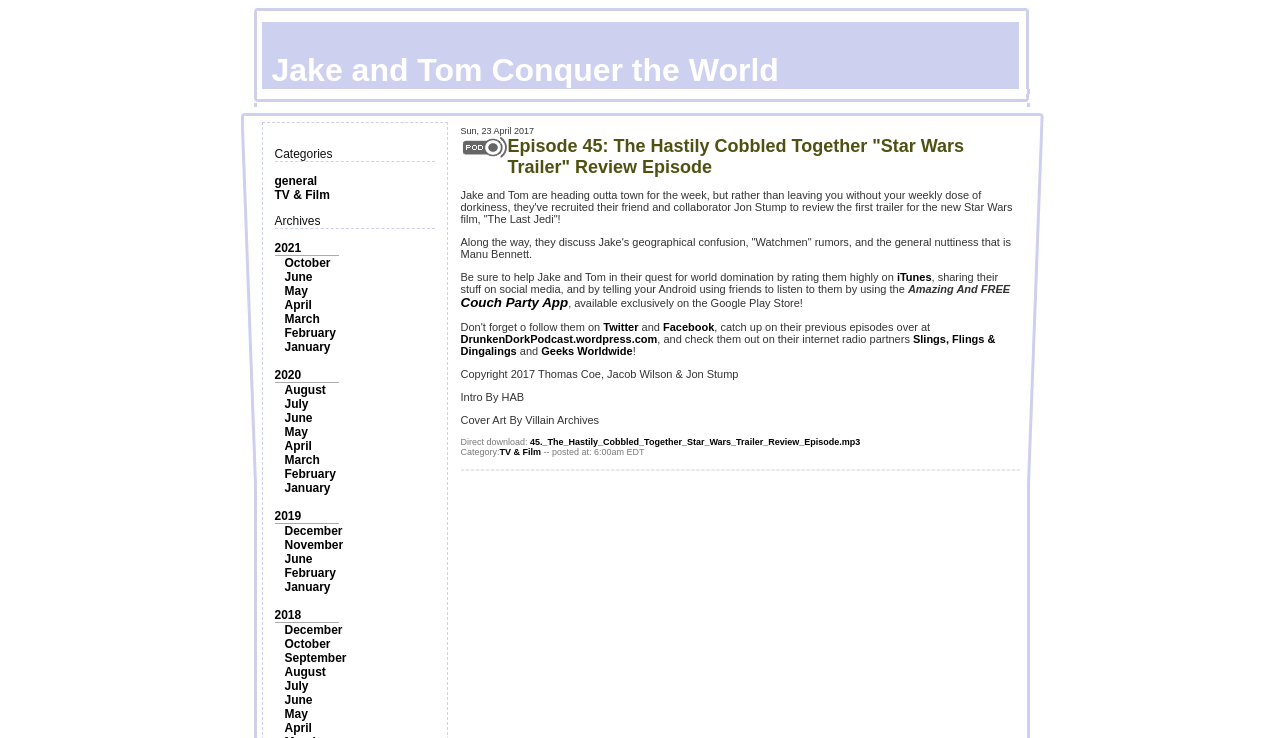Give a concise answer using one word or a phrase to the following question:
What is the category of the episode?

TV & Film